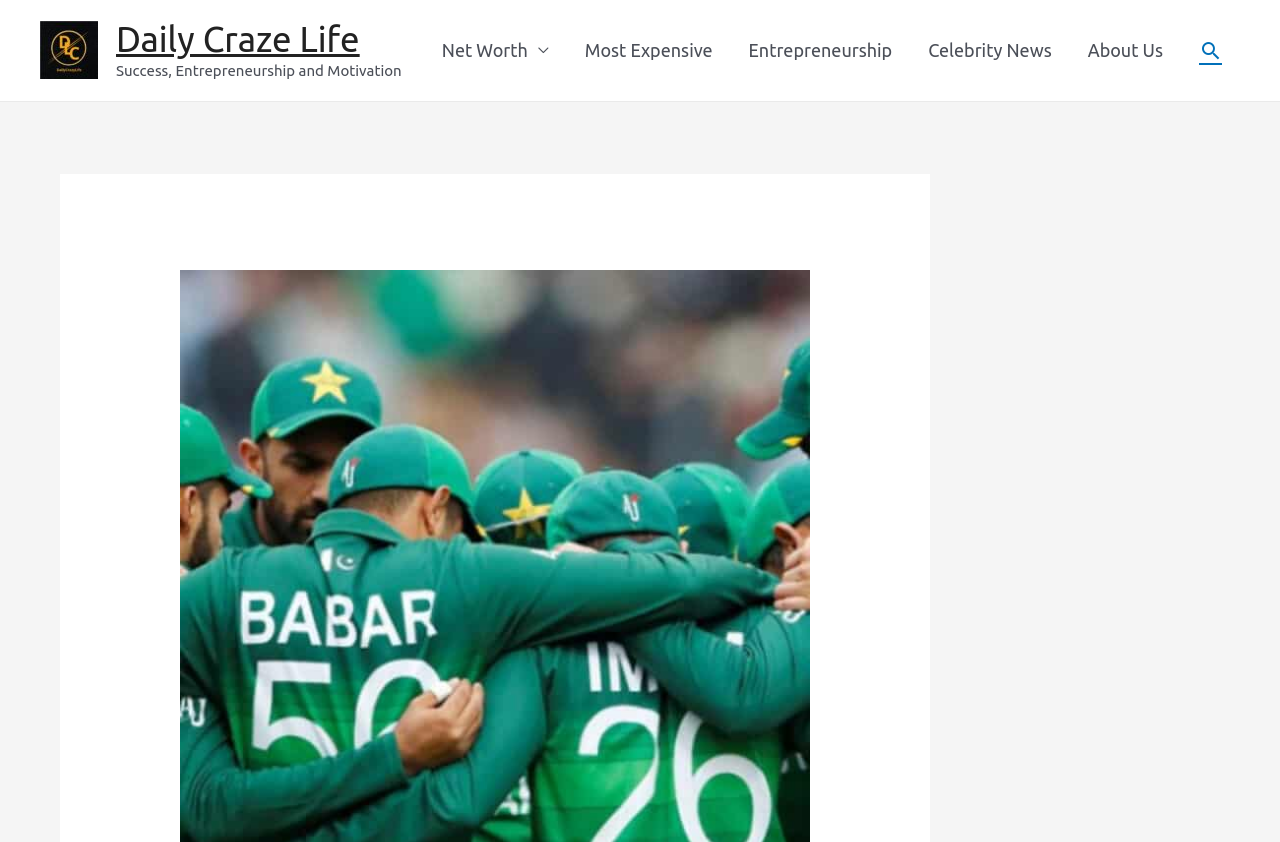Give a detailed account of the webpage's layout and content.

The webpage appears to be a sports-related article, specifically a preview of the Netherlands vs Pakistan ICC T20 World Cup 2022 match. At the top-left corner, there is a link to "Daily Craze Life Success Entrepreneurship and Motivation" accompanied by an image with the same name. Below this link, there is a separate link to "Daily Craze Life". 

To the right of these links, there is a static text element displaying "Success, Entrepreneurship and Motivation". 

A navigation menu is located at the top of the page, spanning almost the entire width. This menu contains several links, including "Net Worth", "Most Expensive", "Entrepreneurship", "Celebrity News", and "About Us", arranged from left to right. 

At the top-right corner, there is a search icon link.